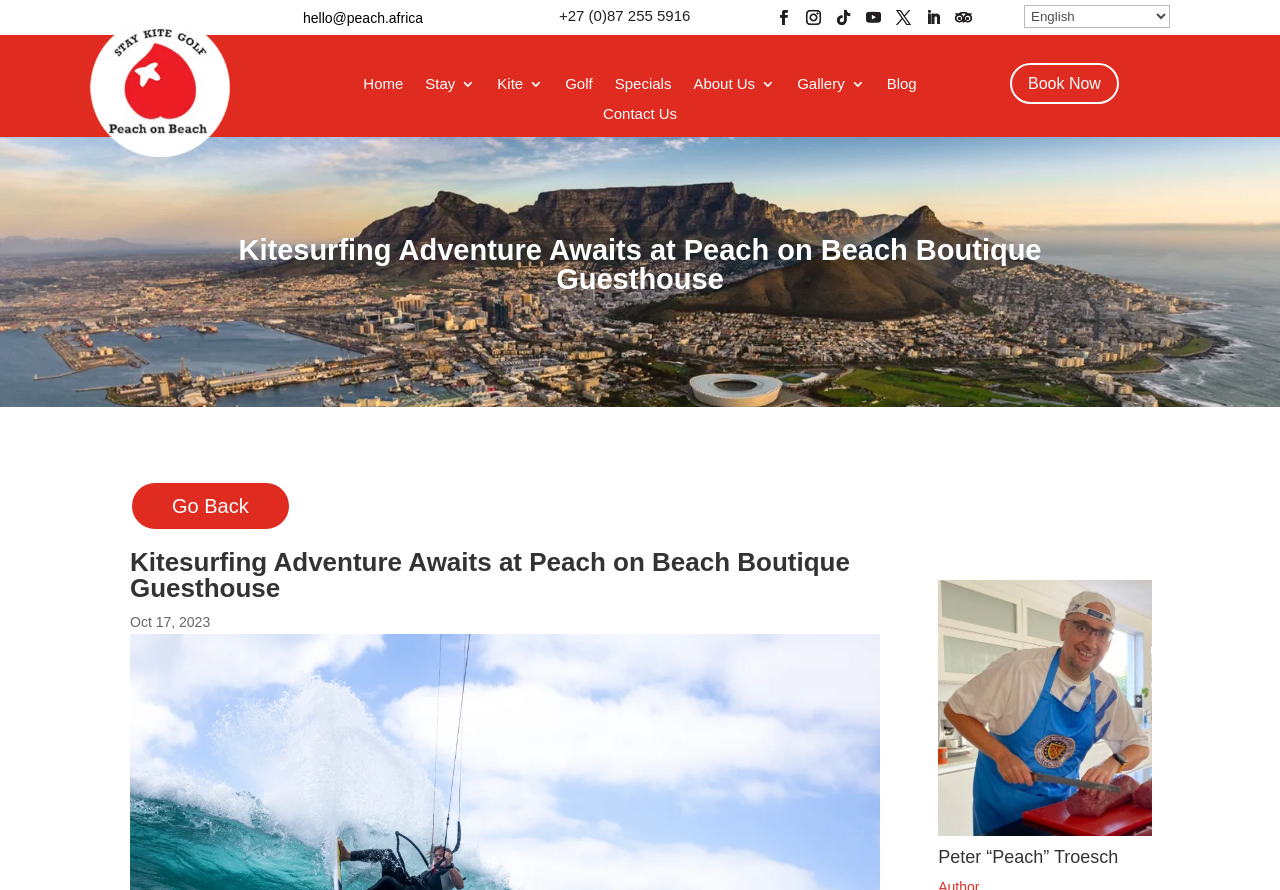Locate the bounding box coordinates of the UI element described by: "Specials". The bounding box coordinates should consist of four float numbers between 0 and 1, i.e., [left, top, right, bottom].

[0.48, 0.087, 0.525, 0.111]